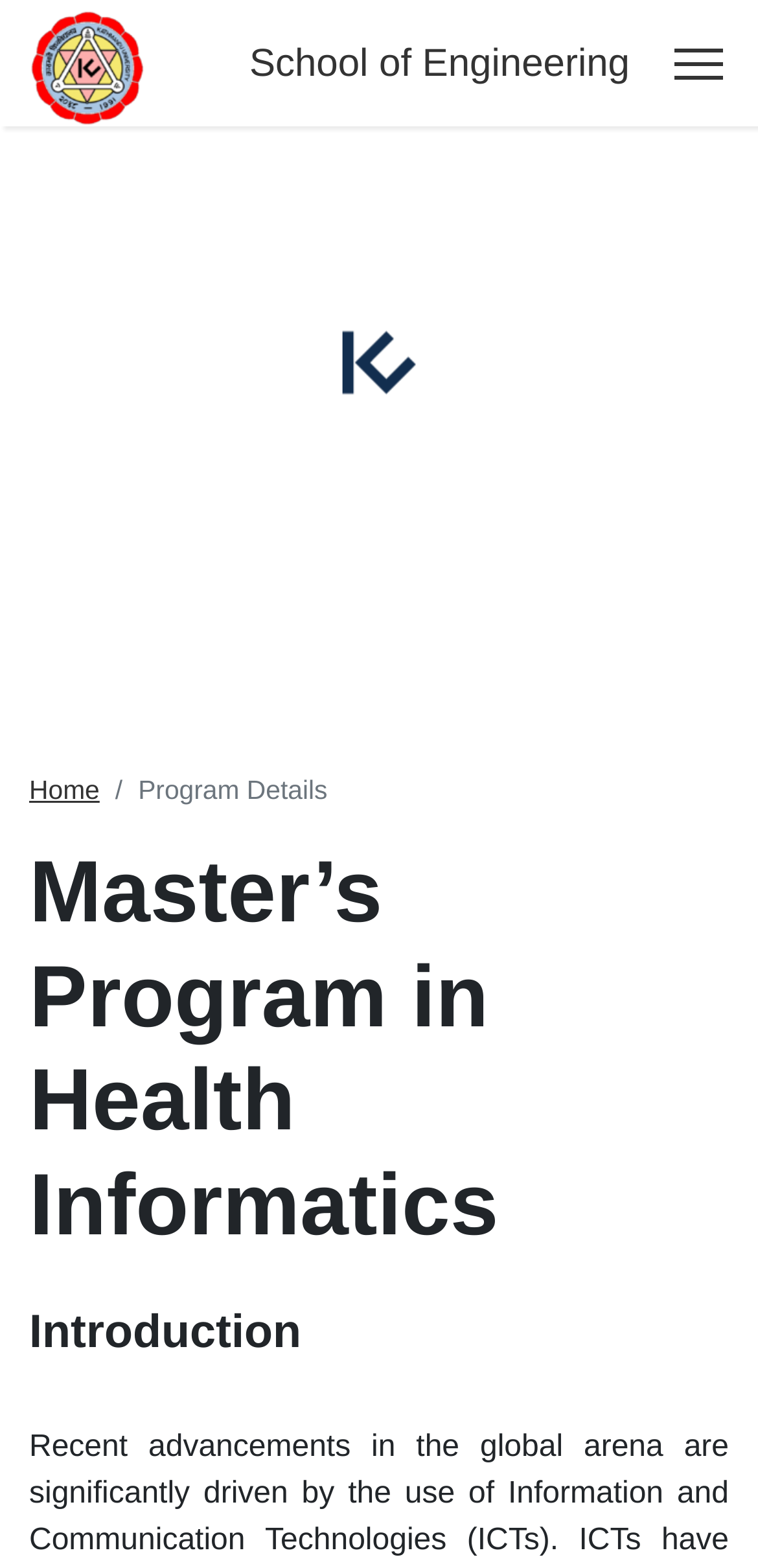What is the name of the university?
Based on the screenshot, provide your answer in one word or phrase.

Kathmandu University